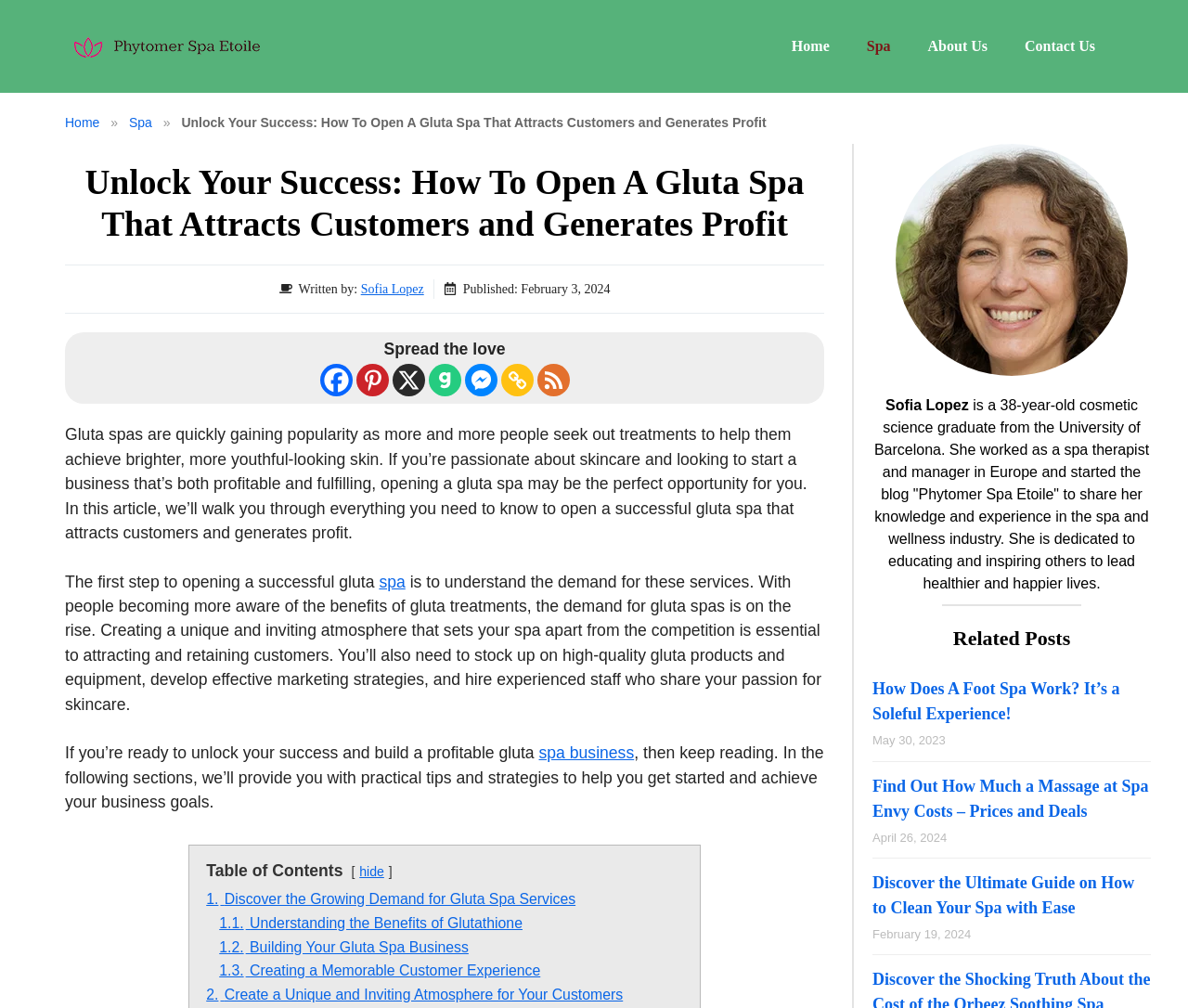Given the element description Home, specify the bounding box coordinates of the corresponding UI element in the format (top-left x, top-left y, bottom-right x, bottom-right y). All values must be between 0 and 1.

[0.651, 0.018, 0.714, 0.074]